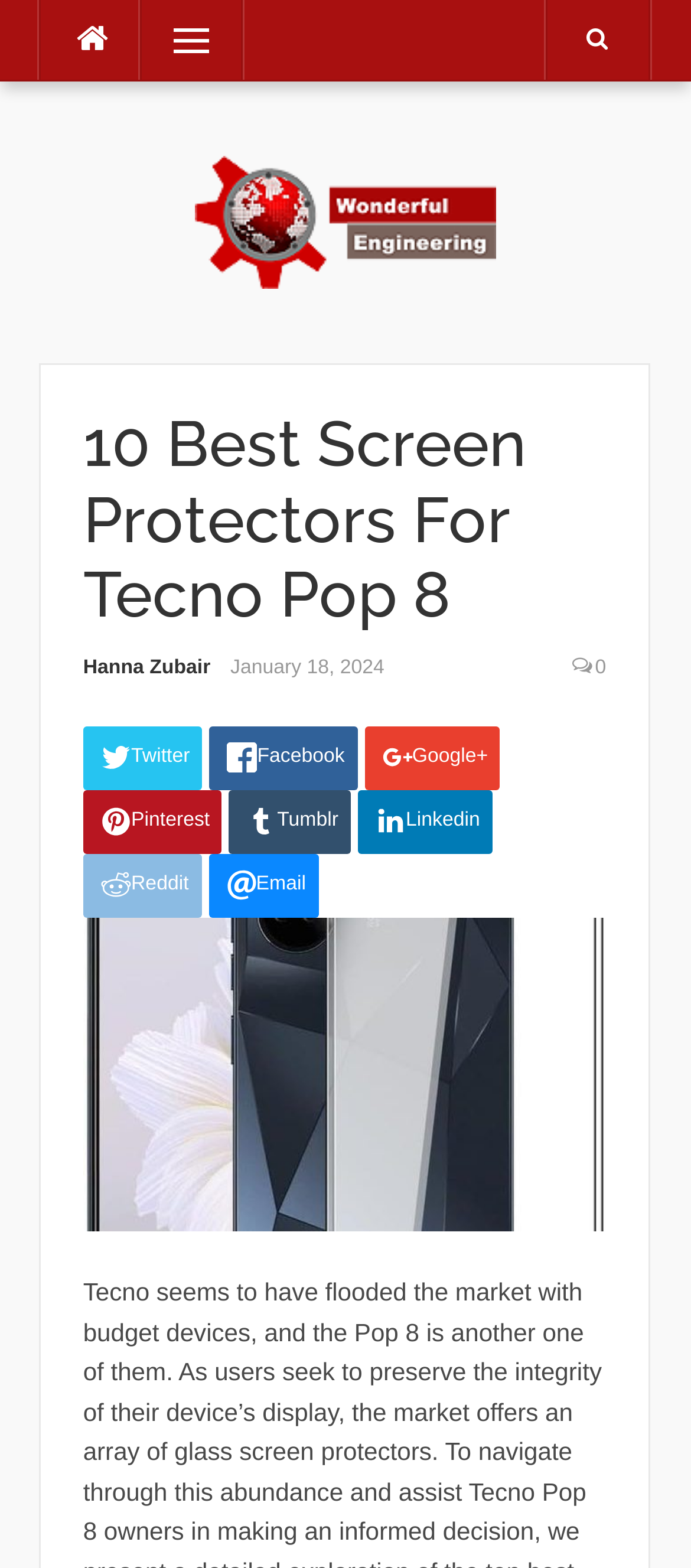What is the topic of the article?
Based on the image, provide your answer in one word or phrase.

Screen Protectors For Tecno Pop 8